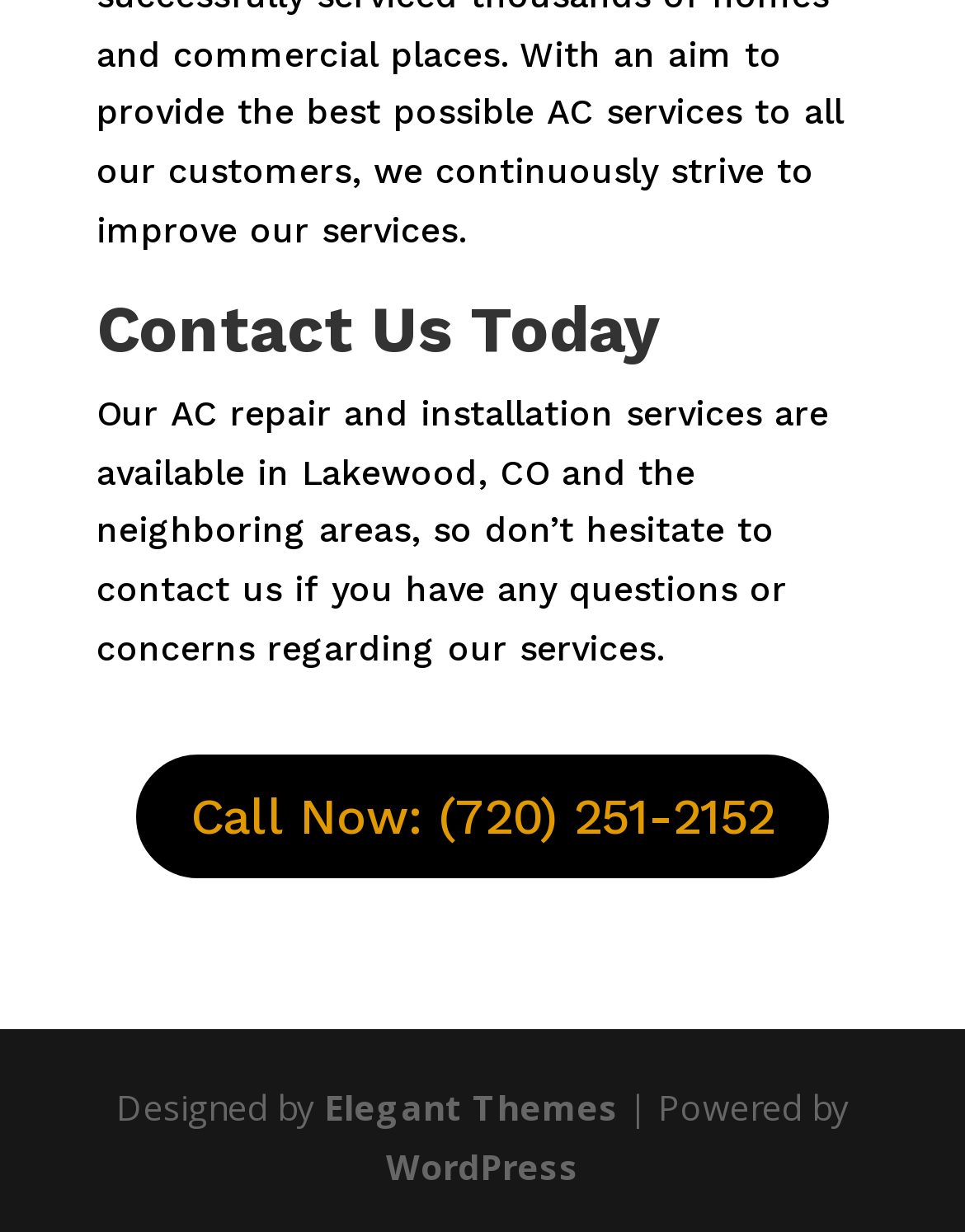Given the element description Elegant Themes, specify the bounding box coordinates of the corresponding UI element in the format (top-left x, top-left y, bottom-right x, bottom-right y). All values must be between 0 and 1.

[0.336, 0.879, 0.641, 0.917]